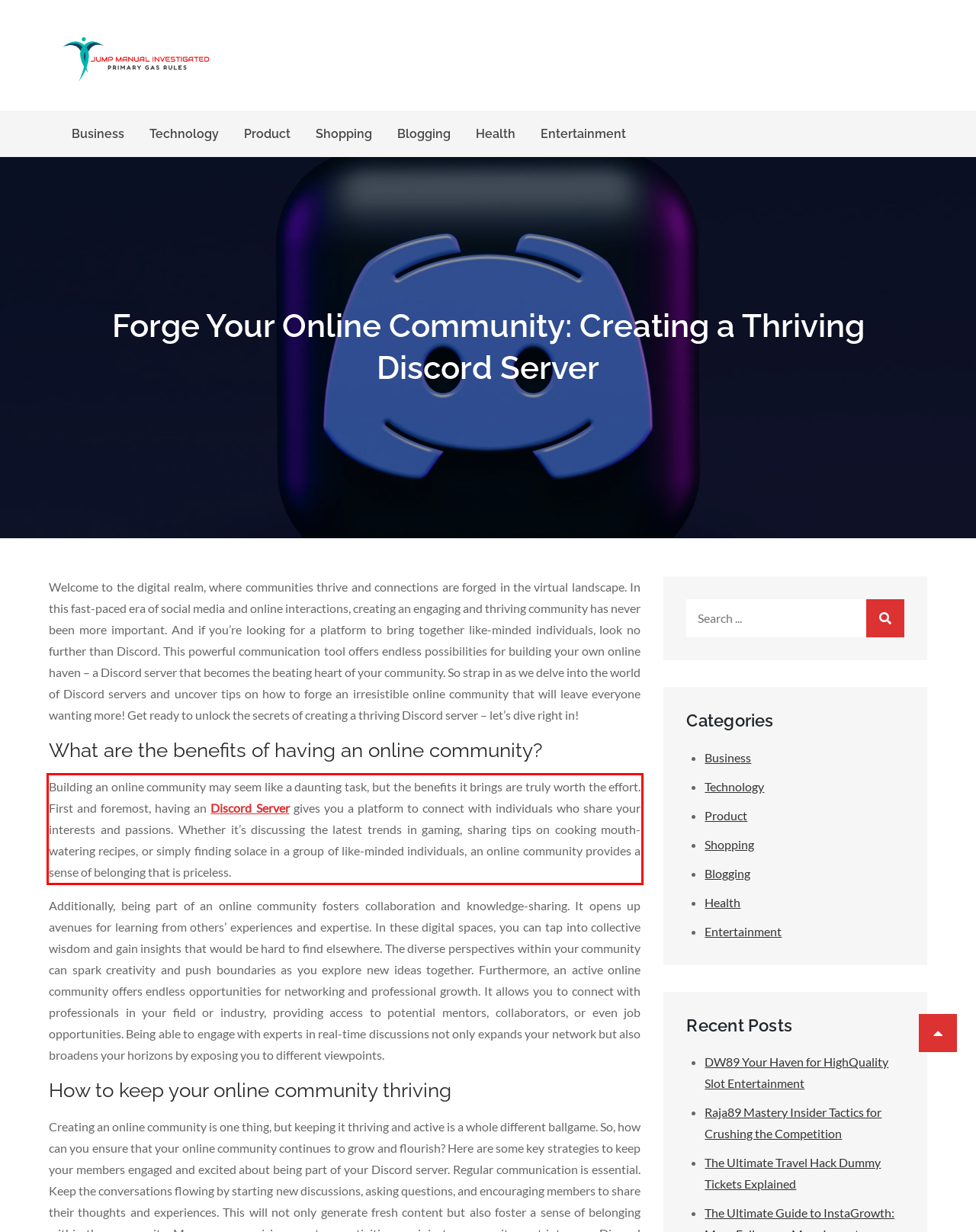Locate the red bounding box in the provided webpage screenshot and use OCR to determine the text content inside it.

Building an online community may seem like a daunting task, but the benefits it brings are truly worth the effort. First and foremost, having an Discord Server gives you a platform to connect with individuals who share your interests and passions. Whether it’s discussing the latest trends in gaming, sharing tips on cooking mouth-watering recipes, or simply finding solace in a group of like-minded individuals, an online community provides a sense of belonging that is priceless.